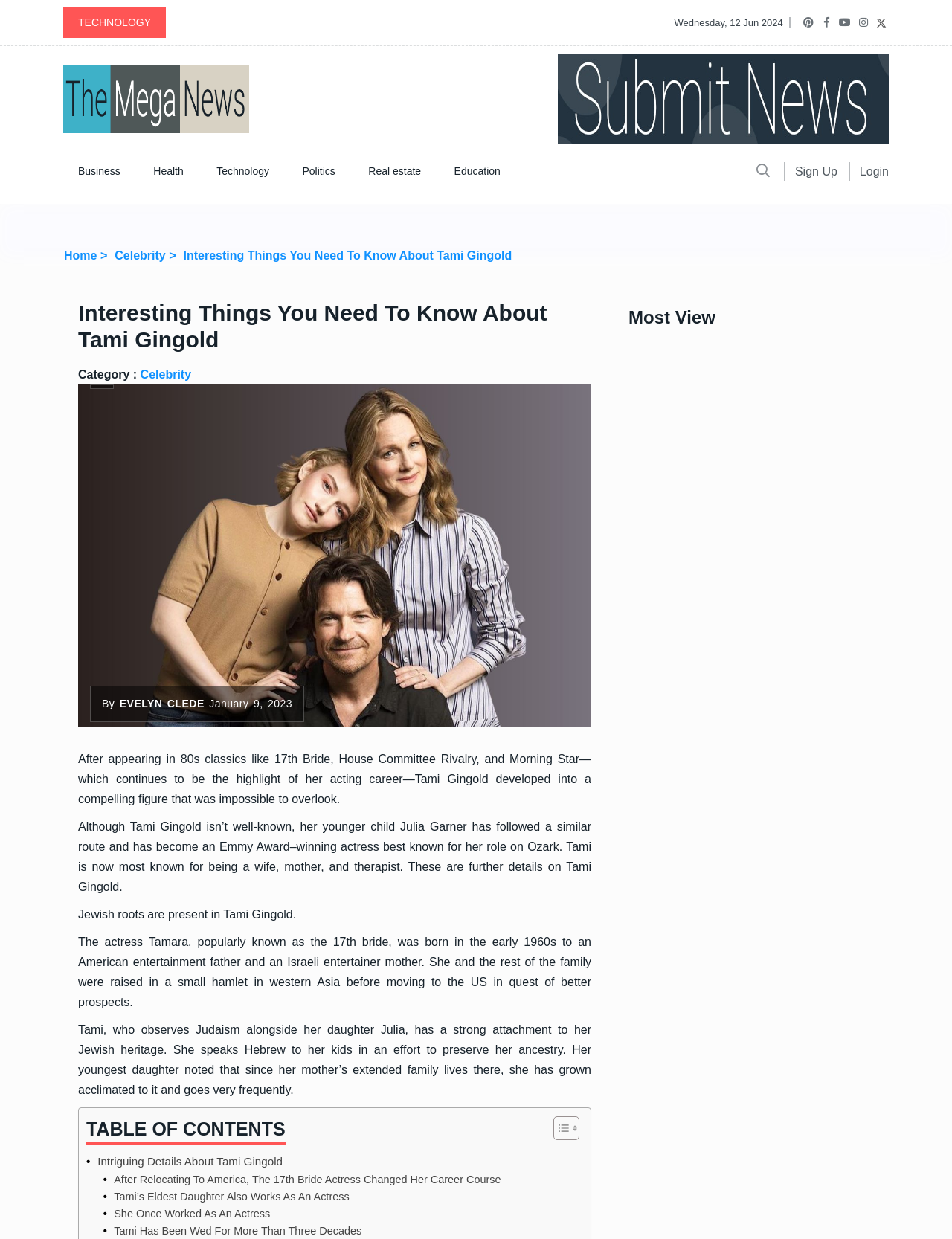Please identify the bounding box coordinates of the element's region that needs to be clicked to fulfill the following instruction: "View the 'Interesting Things You Need To Know About Tami Gingold' article". The bounding box coordinates should consist of four float numbers between 0 and 1, i.e., [left, top, right, bottom].

[0.193, 0.2, 0.538, 0.212]